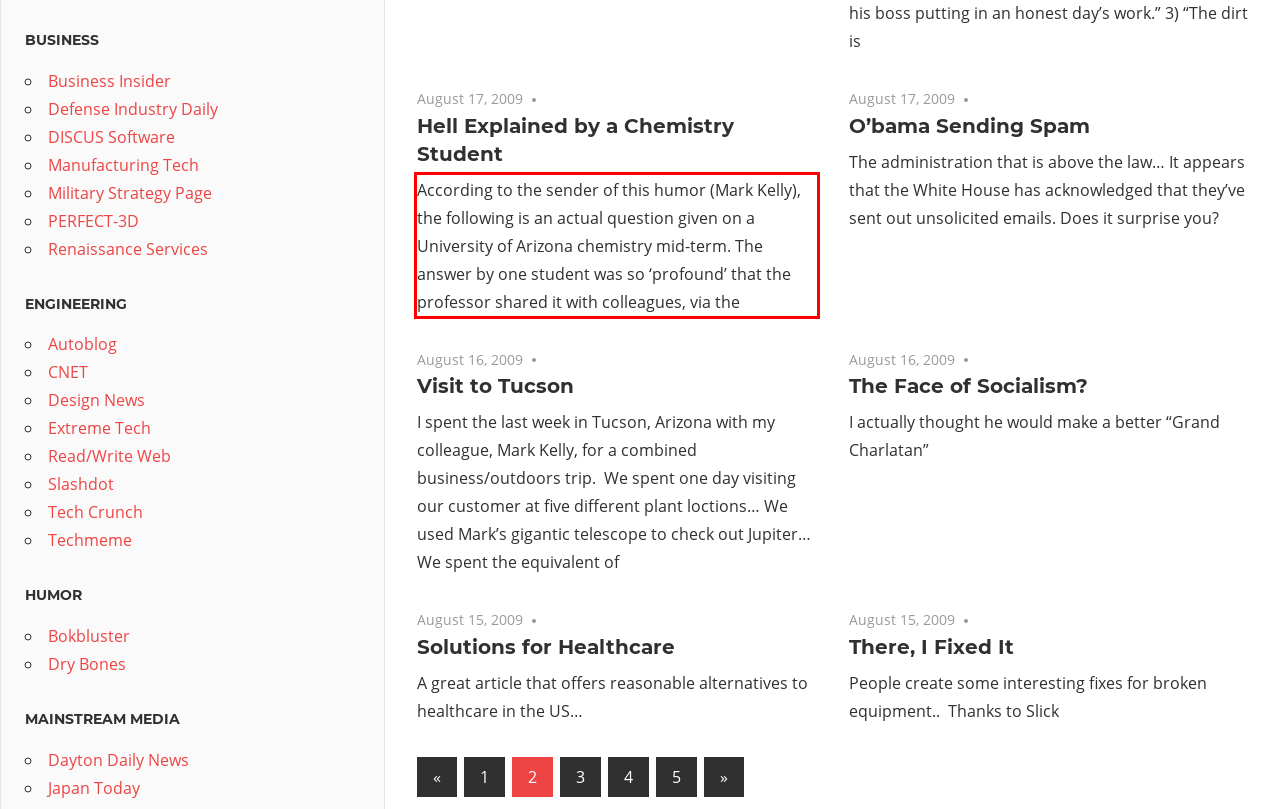Please analyze the screenshot of a webpage and extract the text content within the red bounding box using OCR.

According to the sender of this humor (Mark Kelly), the following is an actual question given on a University of Arizona chemistry mid-term. The answer by one student was so ‘profound’ that the professor shared it with colleagues, via the